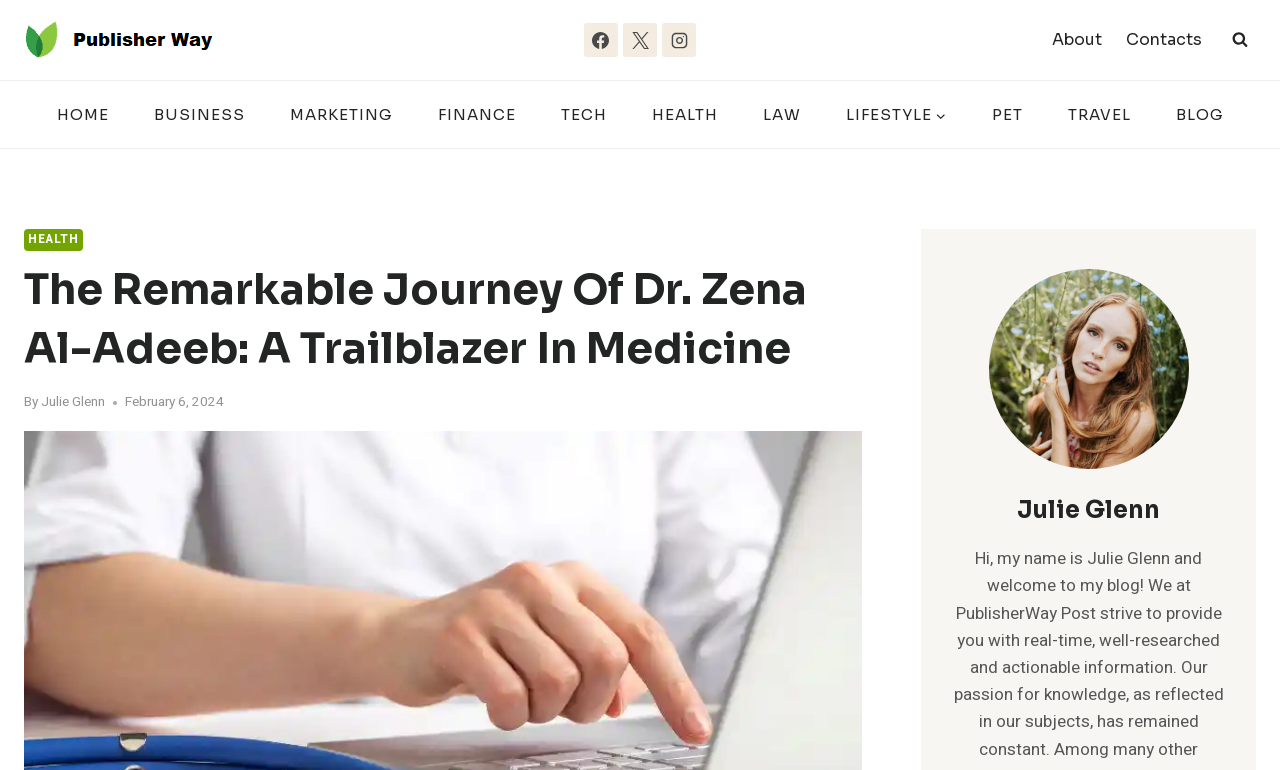Create a detailed narrative of the webpage’s visual and textual elements.

The webpage is about Dr. Zena Al-Adeeb, a trailblazer in medicine, and her remarkable journey. At the top left corner, there is a link to "Publisher Way" accompanied by an image. Next to it, there are social media links to Facebook, X, and Instagram, each with its respective image. 

On the top right corner, there is a secondary navigation menu with links to "About" and "Contacts". A search form button is located to the right of the navigation menu.

Below the top section, there is a primary navigation menu with links to various categories such as "HOME", "BUSINESS", "MARKETING", "FINANCE", "TECH", "HEALTH", "LAW", "LIFESTYLE", "PET", "TRAVEL", and "BLOG". 

The main content area has a header section with a heading that reads "The Remarkable Journey Of Dr. Zena Al-Adeeb: A Trailblazer In Medicine". Below the heading, there is a byline that reads "By Julie Glenn" and a timestamp indicating the article was published on February 6, 2024. 

Further down, there is a subheading that reads "Julie Glenn". The webpage appears to be an article or a blog post about Dr. Zena Al-Adeeb's achievements and contributions to the medical field.